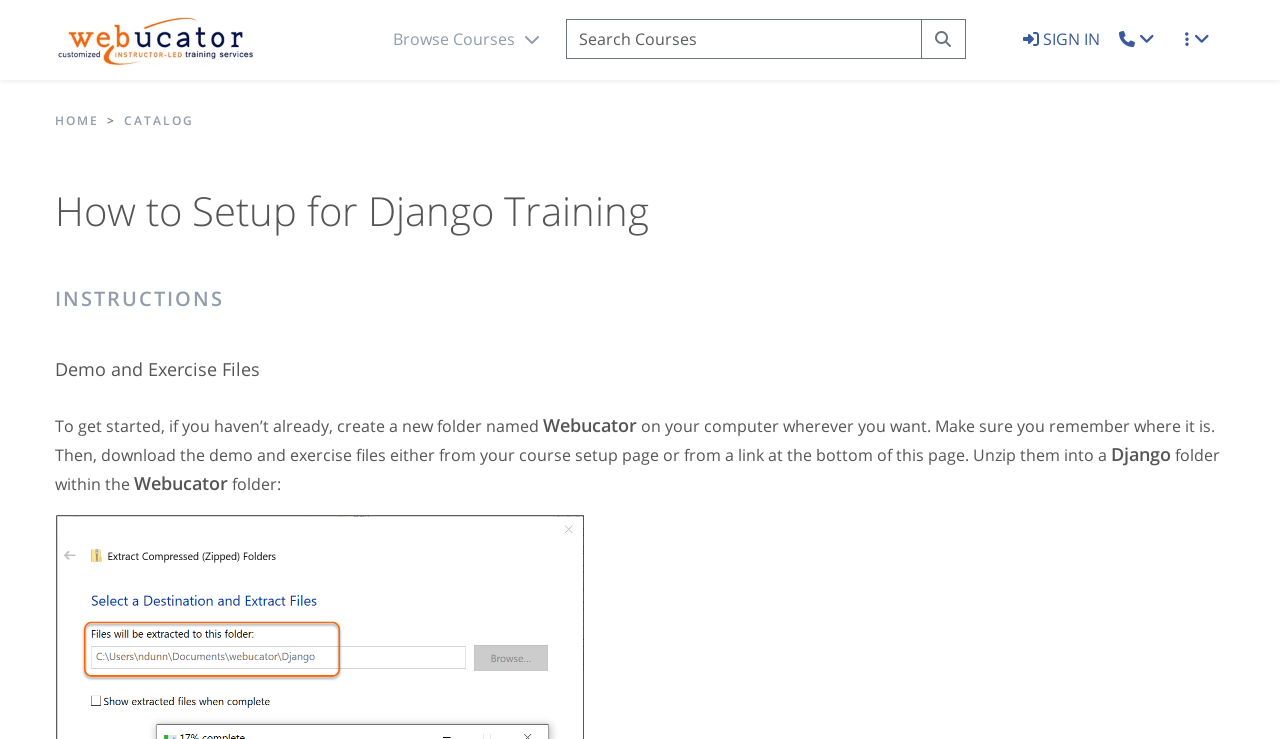Given the element description "Toggle Contact Dropdown", identify the bounding box of the corresponding UI element.

[0.874, 0.038, 0.903, 0.068]